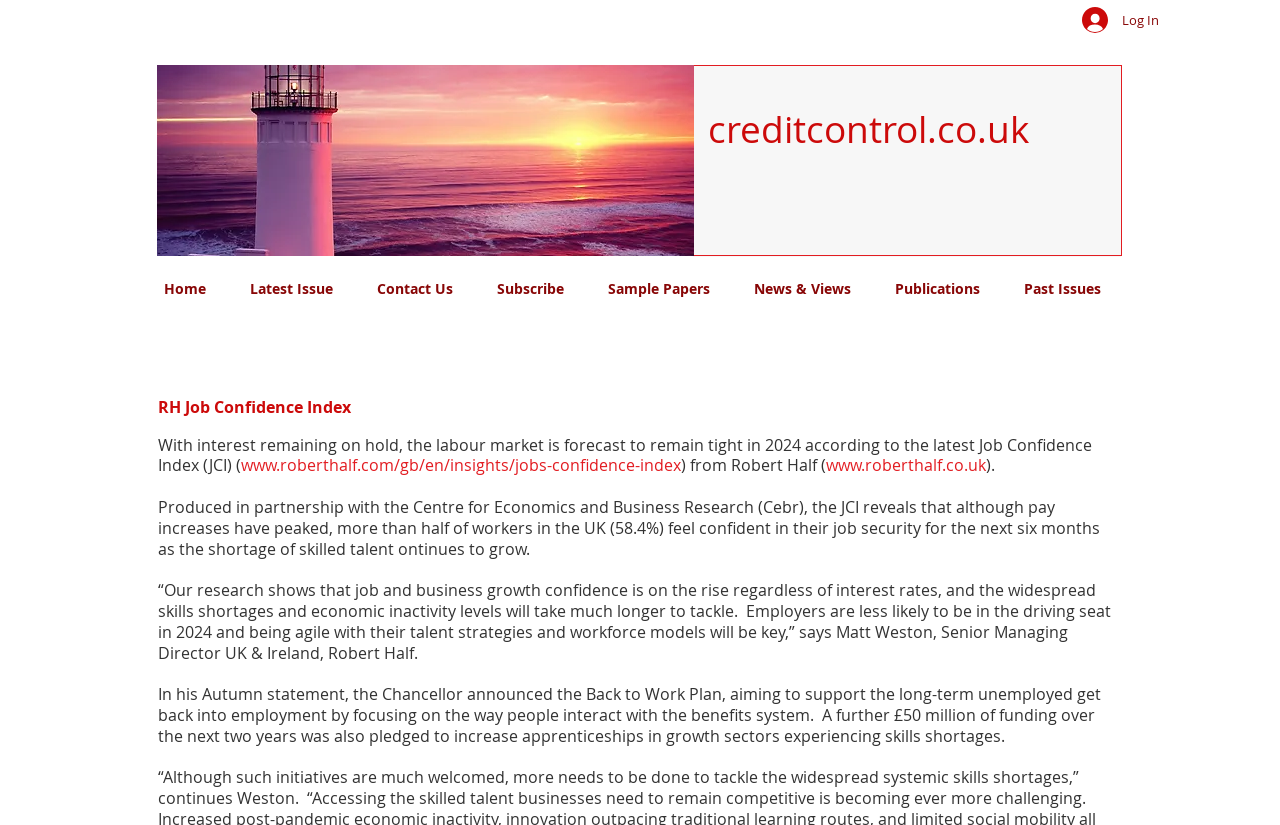Indicate the bounding box coordinates of the element that needs to be clicked to satisfy the following instruction: "View the slideshow gallery". The coordinates should be four float numbers between 0 and 1, i.e., [left, top, right, bottom].

[0.123, 0.079, 0.542, 0.31]